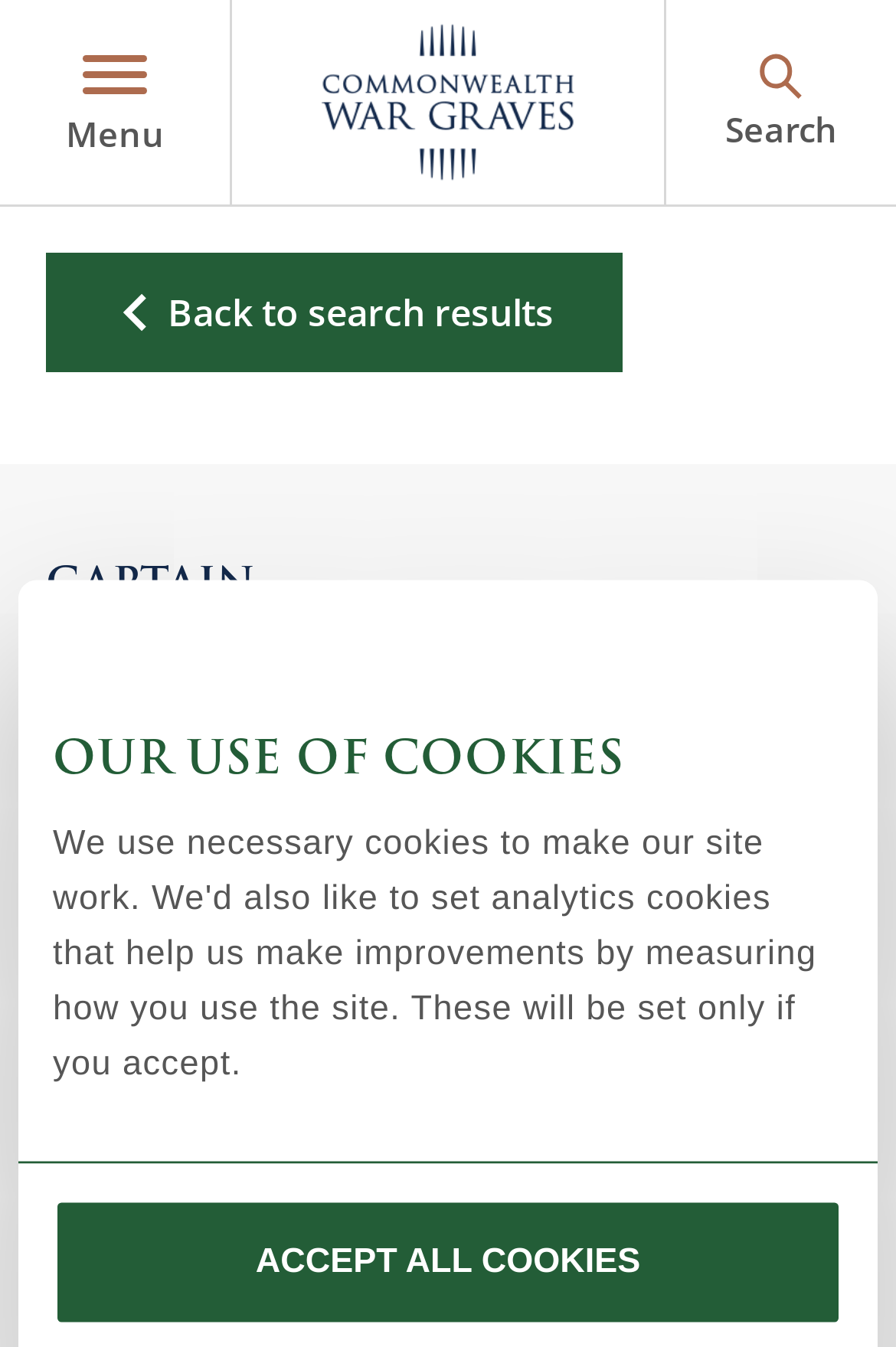Generate a thorough description of the webpage.

This webpage is dedicated to providing details about Captain George Patrick Littlewood, a war casualty. At the top, there is a tab panel for consent, which includes a heading "OUR USE OF COOKIES" and a button to "ACCEPT ALL COOKIES". Below this, there is a menu button and a link to the Commonwealth War Graves Commission logo. 

To the left, there is a vertical menu with several options, including "FIND RECORDS", "VISIT US", "OUR WORK", "WHO WE ARE", "NON-COMMEMORATION", "LIBERATION", and a link to the Commonwealth war graves Foundation charity site. Each menu item has a corresponding button with an image.

On the right side, there is a search bar with a label "Search" and a textbox to input search queries. Below the search bar, there are three buttons to search in War Dead, Cemeteries and Memorials, and the Website, each with an accompanying image.

The main content of the page is dedicated to Captain George Patrick Littlewood, with a heading displaying his name. Below this, there are several sections providing information about his regiment and unit, date of death, and age at the time of death. There are also several images scattered throughout the page, including a logo and icons for the menu items.